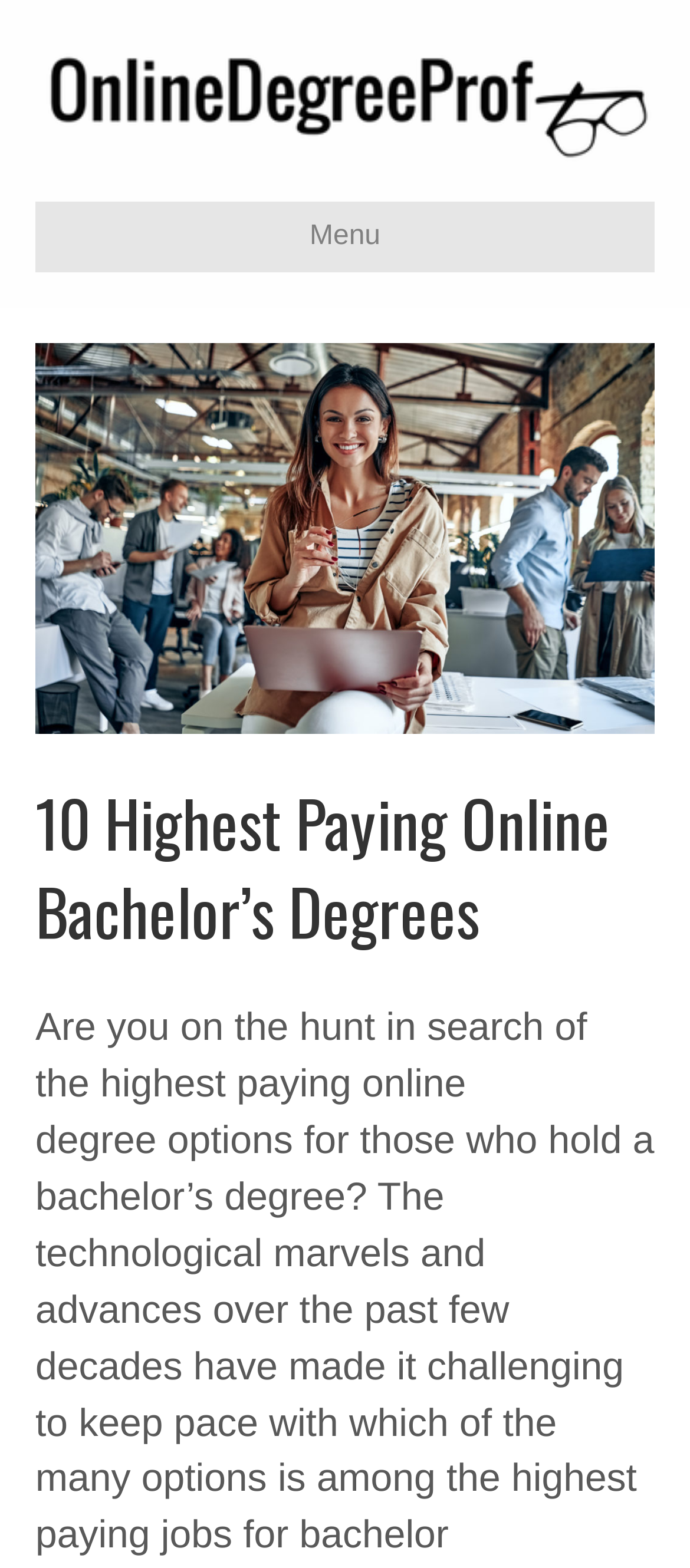Please extract the webpage's main title and generate its text content.

10 Highest Paying Online Bachelor’s Degrees